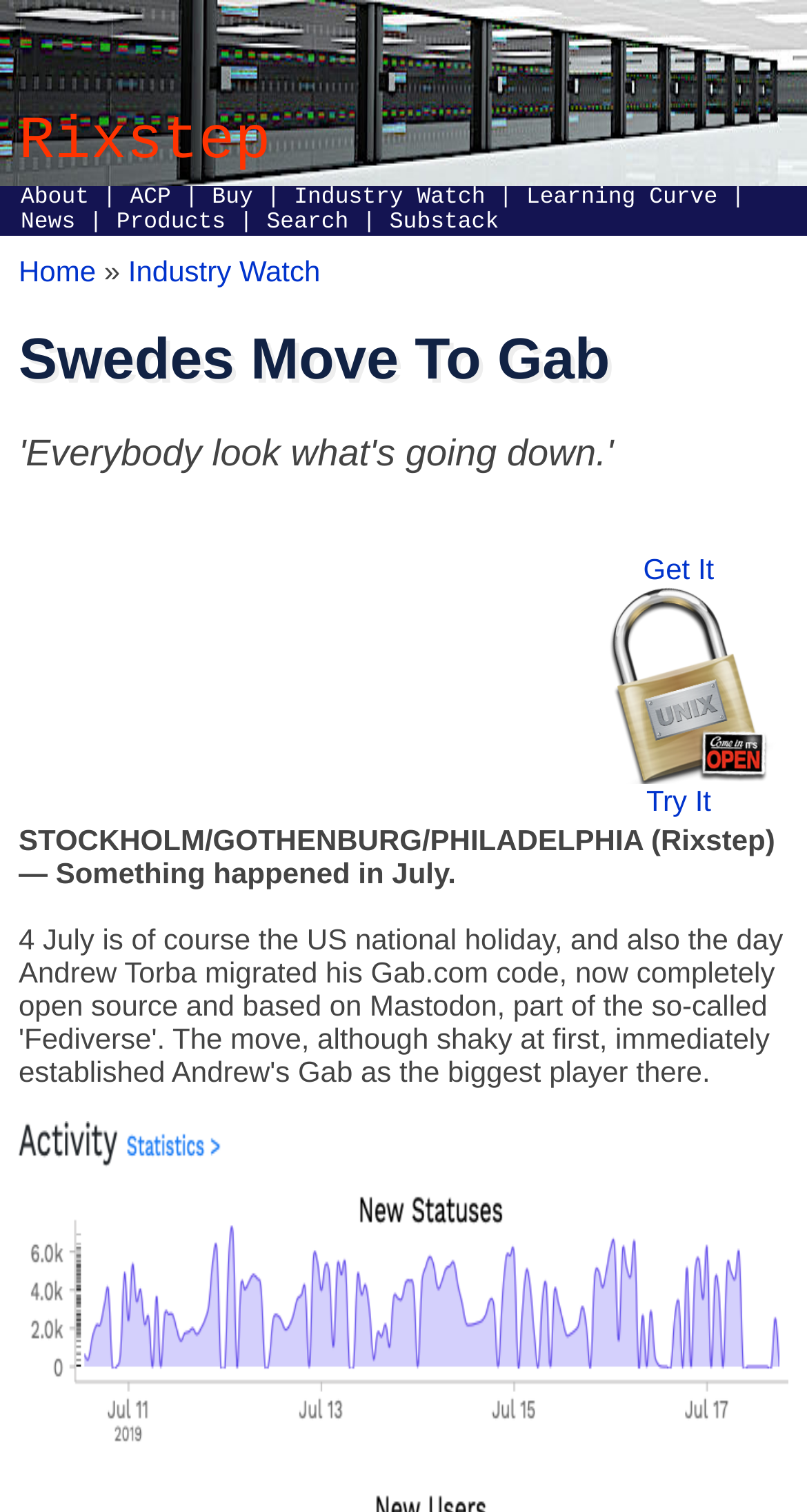Illustrate the webpage's structure and main components comprehensively.

The webpage is divided into several sections. At the top, there is a logo image with the text "Practices in Programming" next to it. Below the logo, there is a navigation menu with 9 links: "About", "ACP", "Buy", "Industry Watch", "Learning Curve", "News", "Products", "Search", and "Substack". These links are arranged horizontally, with vertical lines separating them.

Below the navigation menu, there is a heading that reads "Swedes Move To Gab". This heading is centered and takes up most of the width of the page.

On the right side of the page, there is a table with a single row and cell. The cell contains two links, "Get It" and "Try It", with an image in between them. The image is not described, but it is positioned below the "Get It" link and above the "Try It" link.

The main content of the page starts below the heading and the table. It is a single paragraph of text that begins with "STOCKHOLM/GOTHENBURG/PHILADELPHIA (Rixstep) — Something happened in July." The text is left-aligned and takes up most of the width of the page.

There are two more links at the top of the page, "Home" and "Industry Watch", which are positioned above the navigation menu.